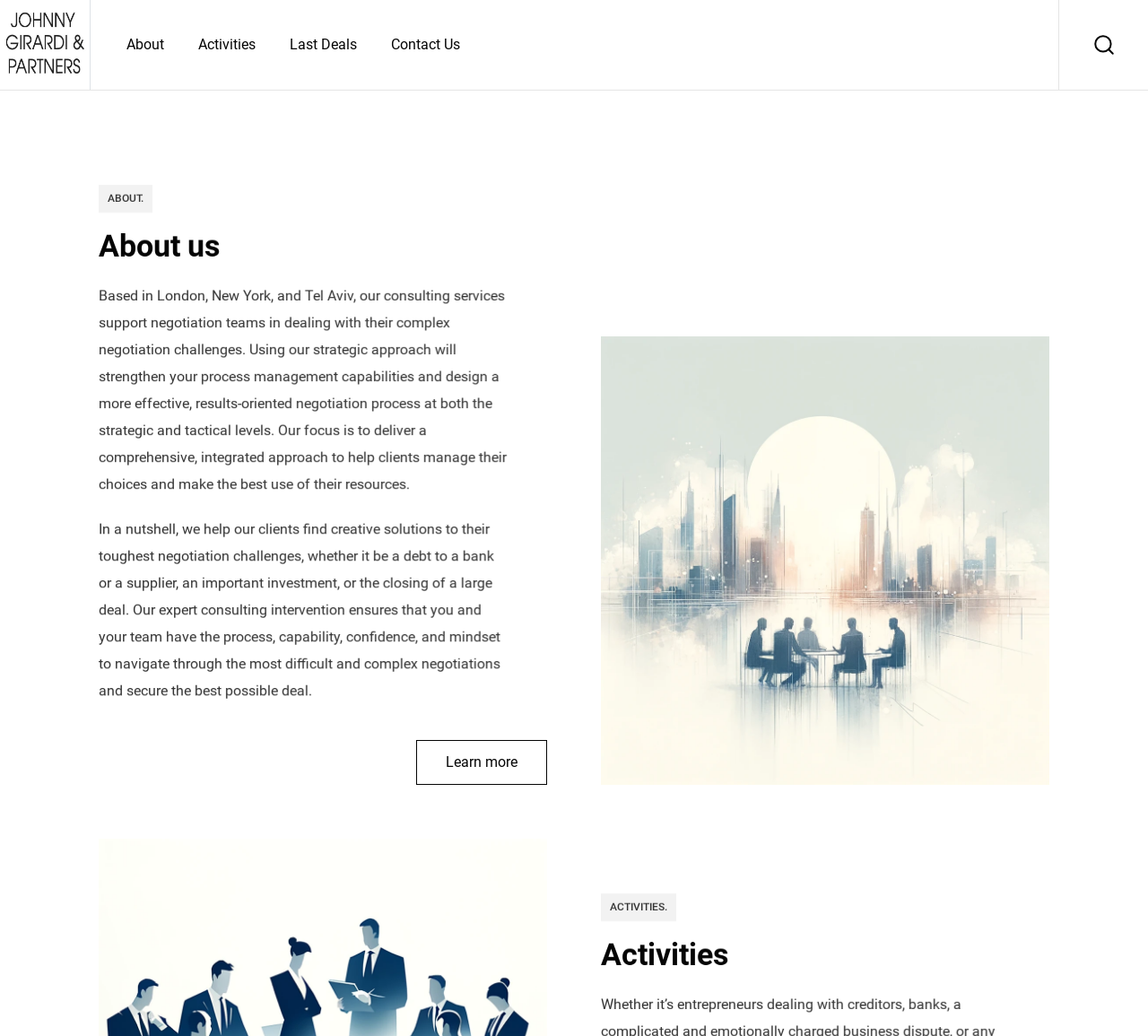Use a single word or phrase to respond to the question:
Where are the company's offices located?

London, New York, and Tel Aviv